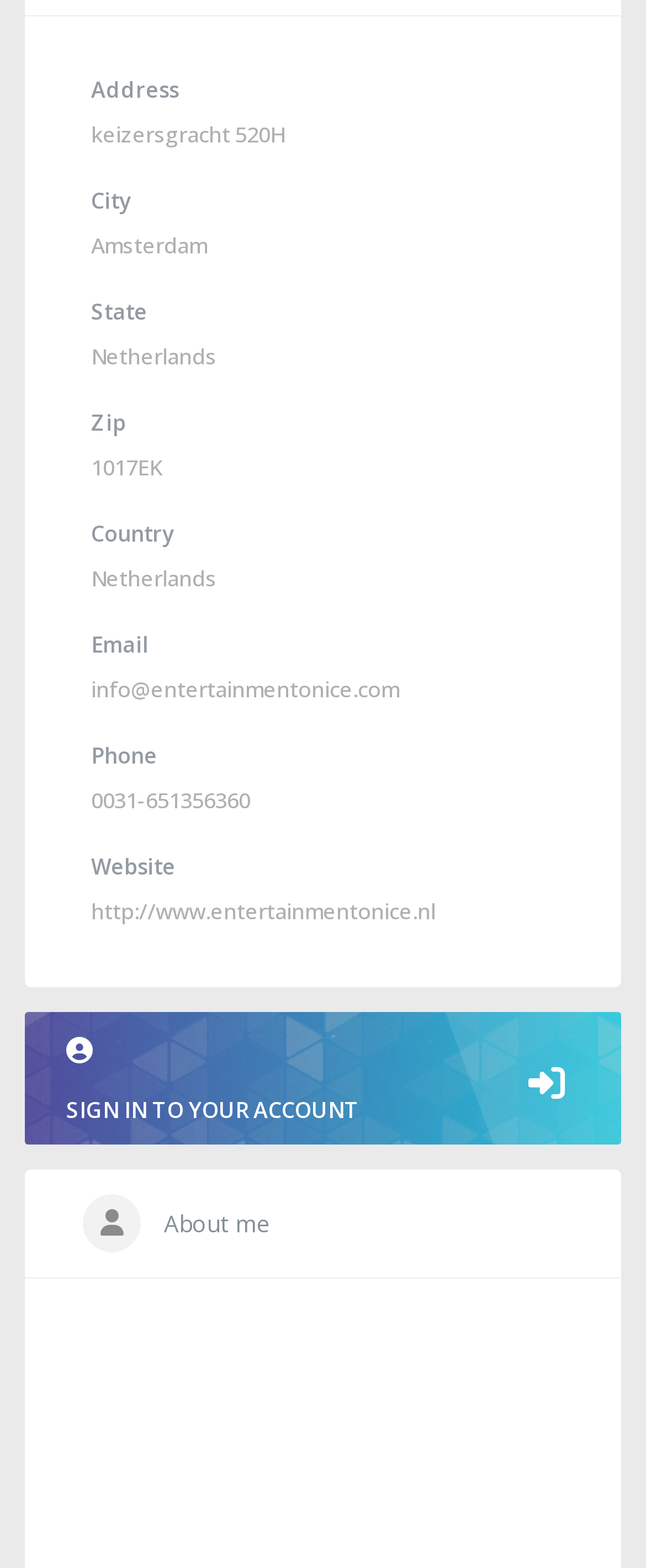What is the country of the company?
Give a one-word or short phrase answer based on the image.

Netherlands